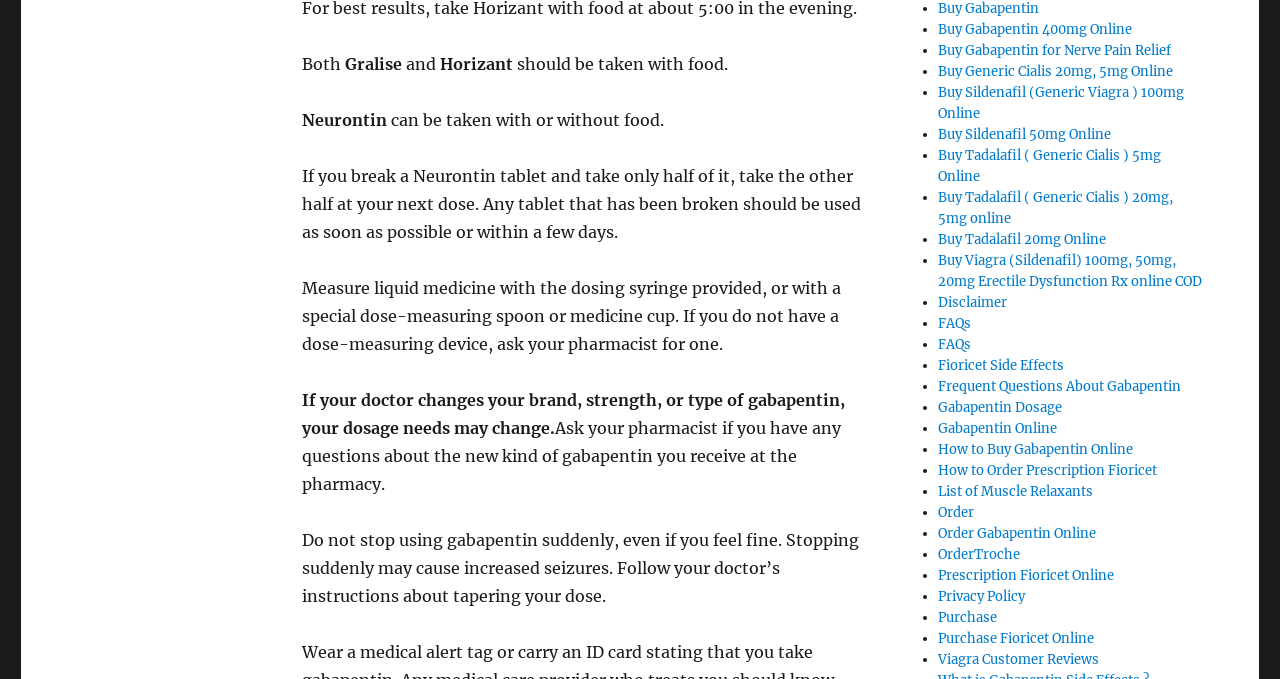Identify the bounding box coordinates of the clickable region necessary to fulfill the following instruction: "Buy Gabapentin 400mg Online". The bounding box coordinates should be four float numbers between 0 and 1, i.e., [left, top, right, bottom].

[0.733, 0.03, 0.884, 0.055]